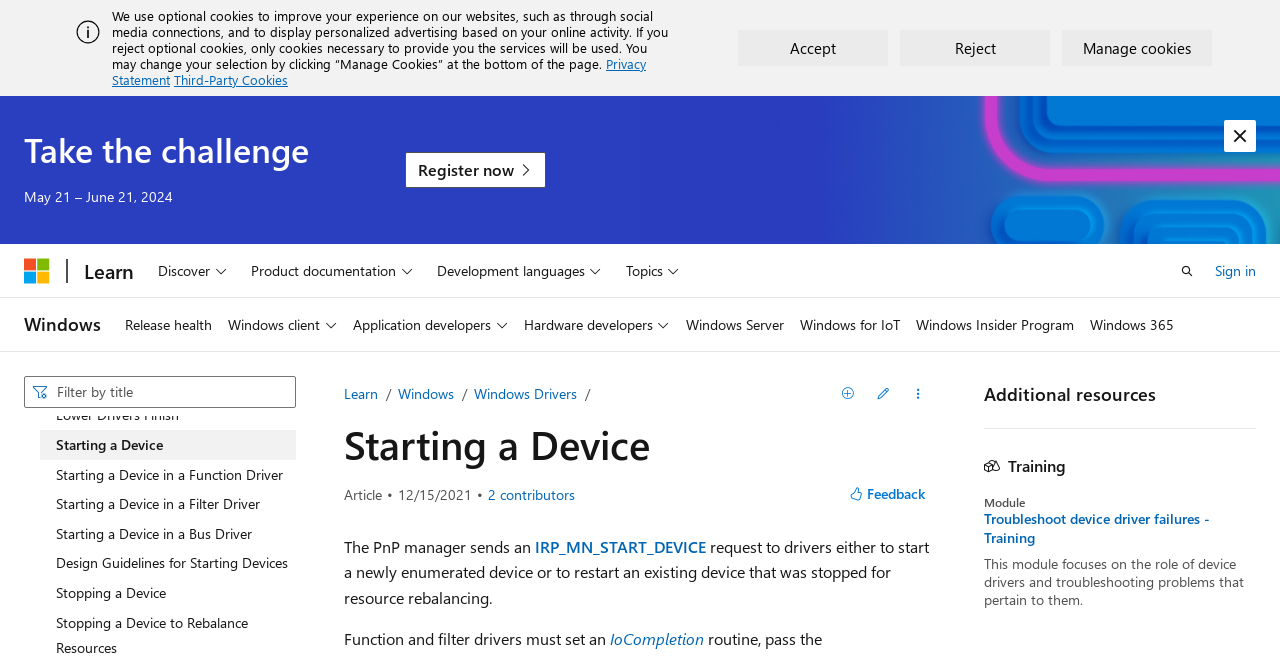Locate the bounding box coordinates of the area to click to fulfill this instruction: "Search for 'IRP_MN_START_DEVICE'". The bounding box should be presented as four float numbers between 0 and 1, in the order [left, top, right, bottom].

[0.019, 0.571, 0.231, 0.619]